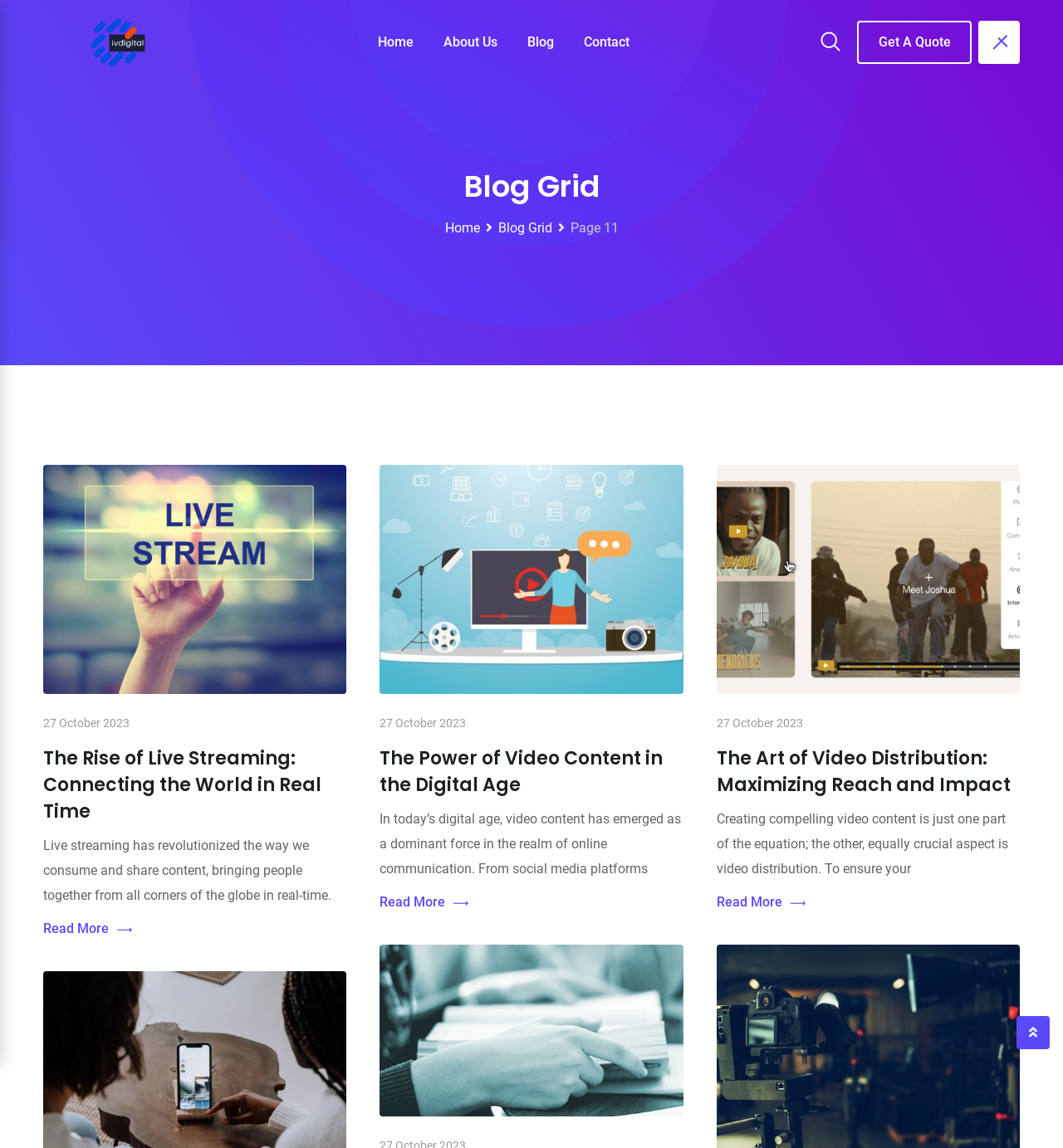Examine the screenshot and answer the question in as much detail as possible: How many 'Read More' links are on this page?

I searched for the 'Read More' links on the page and found three instances, one in each blog post section.